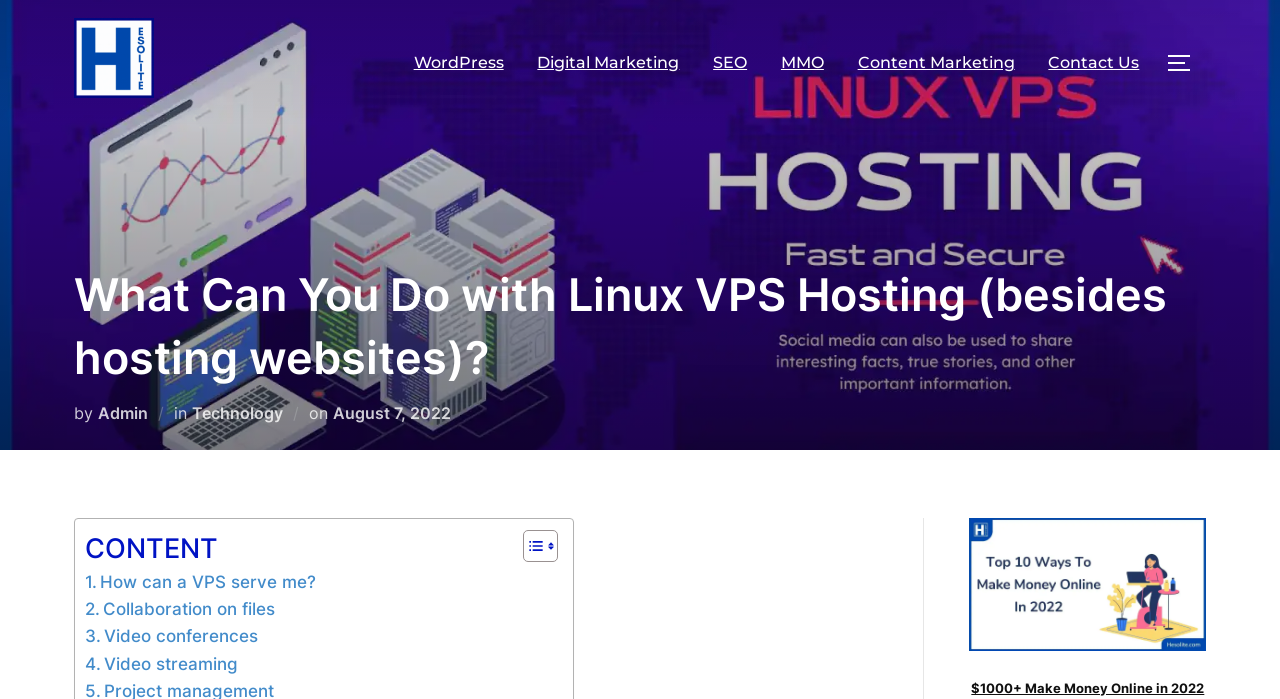Provide an in-depth caption for the webpage.

The webpage is about exploring the possibilities of using Linux VPS hosting for various purposes beyond just hosting websites. At the top-left corner, there is a link to "Hesolite" accompanied by an image. Below it, a horizontal navigation menu spans across the top of the page, featuring links to "WordPress", "Digital Marketing", "SEO", "MMO", "Content Marketing", and "Contact Us".

On the right side of the navigation menu, a button labeled "TOGGLE SIDEBAR & NAVIGATION" is present. Below this button, a large image related to Linux VPS hosting takes up most of the width of the page.

The main content of the page is headed by a title "What Can You Do with Linux VPS Hosting (besides hosting websites)?" followed by the author's name "Admin" and the category "Technology". The article is dated August 7, 2022.

The article's content is divided into sections, with a table of contents on the left side, featuring links to different sections such as "How can a VPS serve me?", "Collaboration on files", "Video conferences", and "Video streaming". The main content area also features a link to "Make Money Online" accompanied by an image, and a figcaption below it with a link to a related article.

Overall, the webpage appears to be a blog post or article discussing the various uses of Linux VPS hosting, with a focus on its applications beyond website hosting.